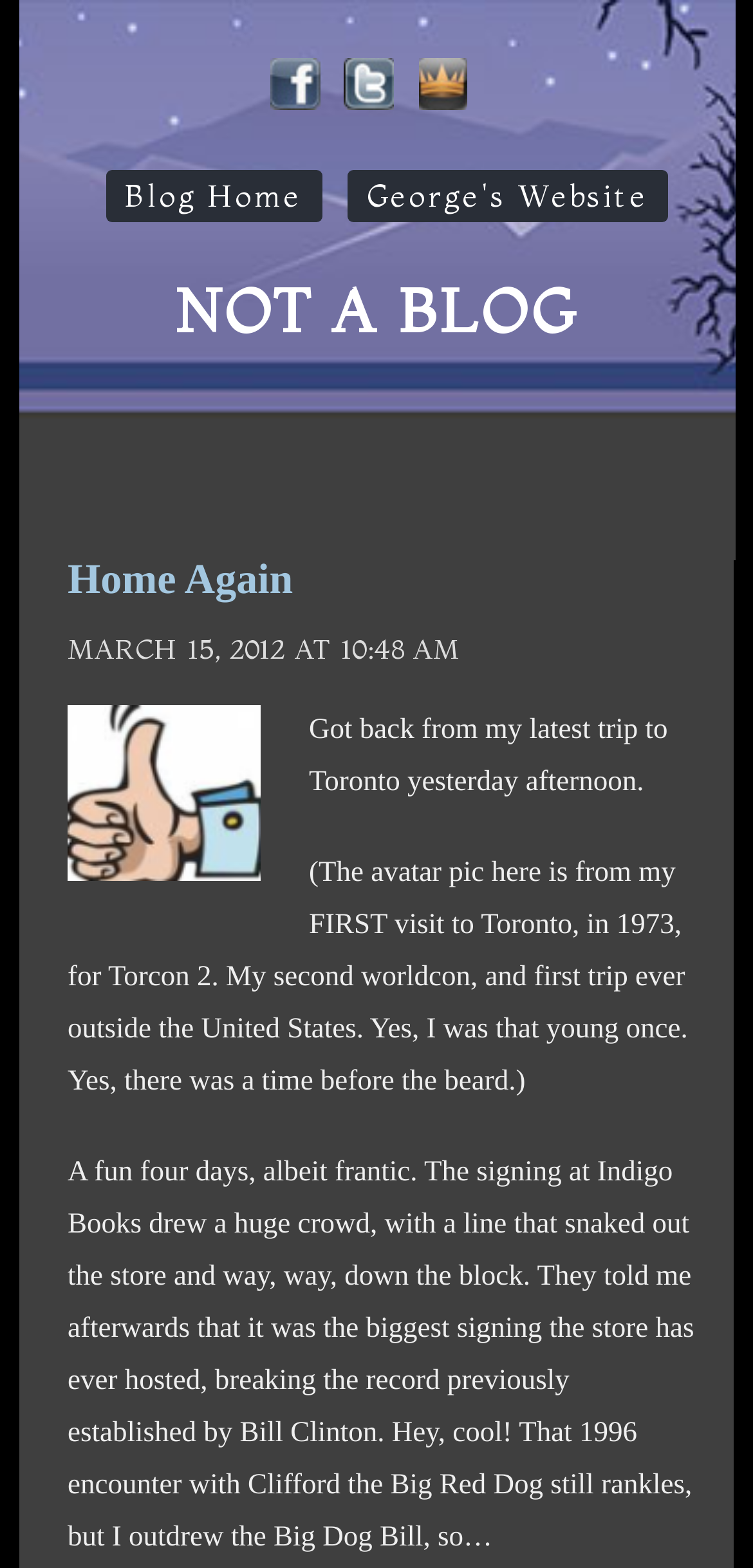Deliver a detailed narrative of the webpage's visual and textual elements.

The webpage appears to be a blog post titled "Home Again" dated March 15, 2012. At the top, there are three social media links, "GRRM on Facebook", "GRRM on Twitter", and "GRRM App", each accompanied by an image, aligned horizontally and positioned near the top of the page.

Below these links, there are two more links, "Blog Home" and "George's Website", situated side by side. The title "NOT A BLOG" is prominently displayed in a large font, spanning almost the entire width of the page.

The main content of the blog post begins with a heading "Home Again", followed by a link with the same text. The post is dated "MARCH 15, 2012 AT 10:48 AM" and features a profile picture of the author. The text describes the author's recent trip to Toronto, including a signing event at Indigo Books that drew a large crowd. The post also includes a humorous anecdote about outdoing Bill Clinton's book signing record.

There are a total of three paragraphs of text in the blog post, with the first two paragraphs describing the trip and the signing event, and the third paragraph providing more details about the event. The text is arranged in a single column, with the profile picture positioned to the left of the first paragraph.